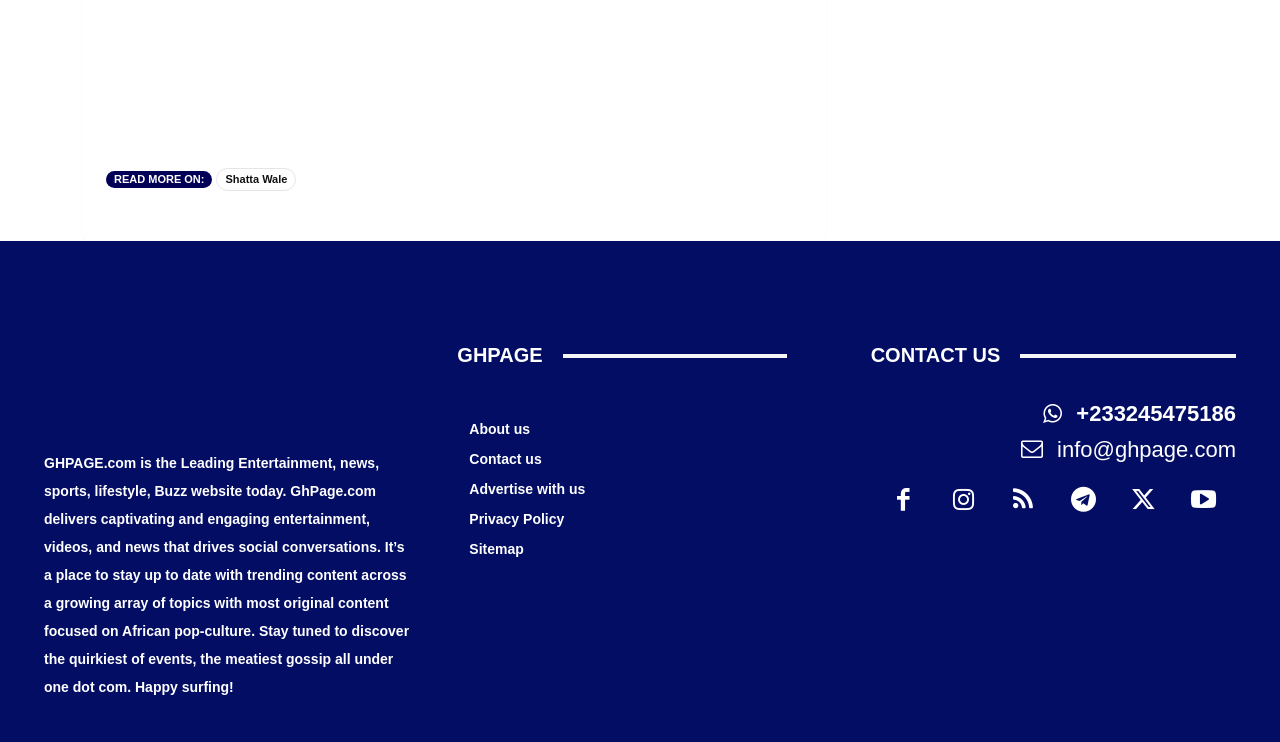Kindly provide the bounding box coordinates of the section you need to click on to fulfill the given instruction: "Check the Sitemap".

[0.367, 0.72, 0.615, 0.761]